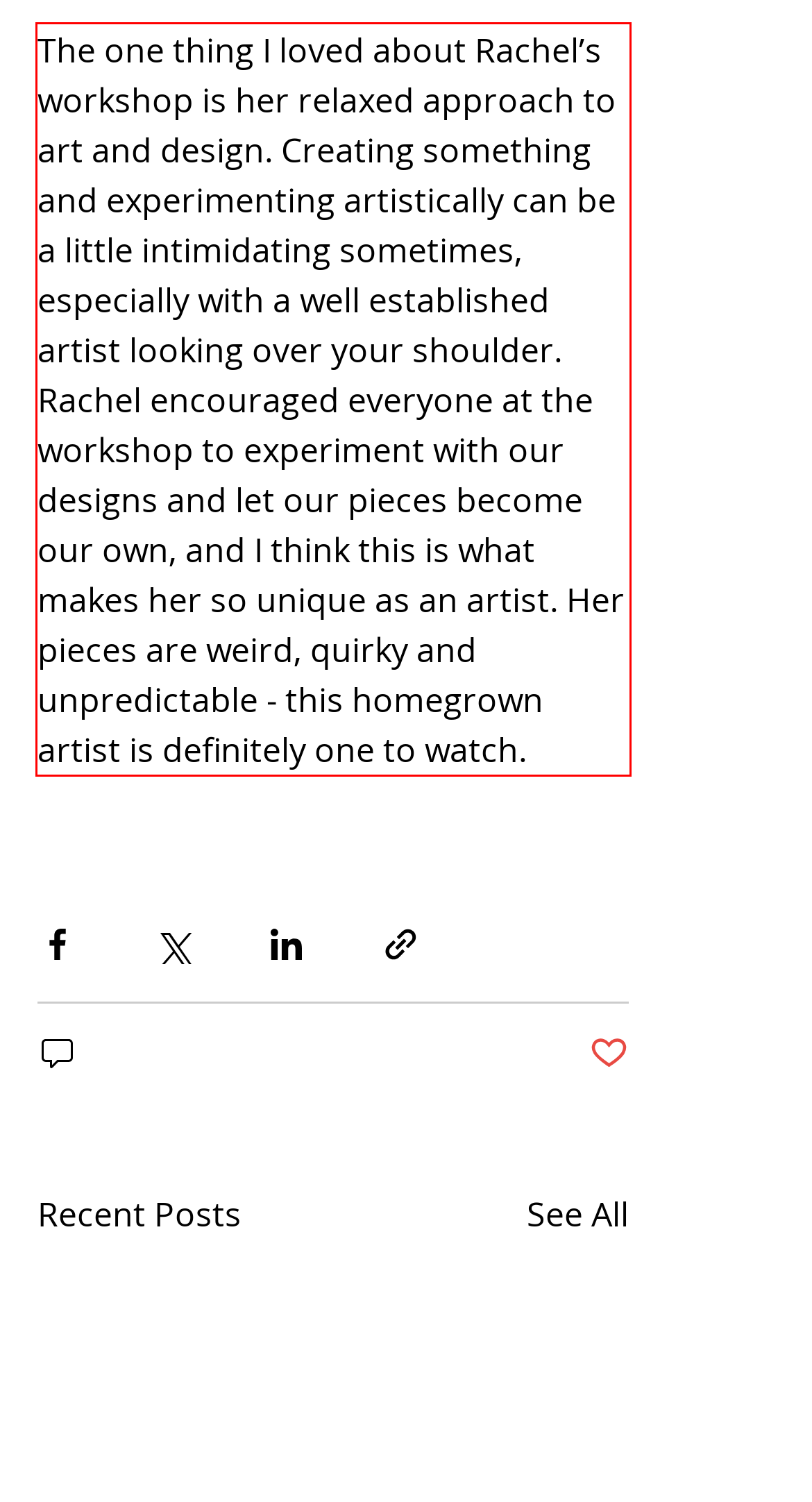Using the provided webpage screenshot, recognize the text content in the area marked by the red bounding box.

The one thing I loved about Rachel’s workshop is her relaxed approach to art and design. Creating something and experimenting artistically can be a little intimidating sometimes, especially with a well established artist looking over your shoulder. Rachel encouraged everyone at the workshop to experiment with our designs and let our pieces become our own, and I think this is what makes her so unique as an artist. Her pieces are weird, quirky and unpredictable - this homegrown artist is definitely one to watch.